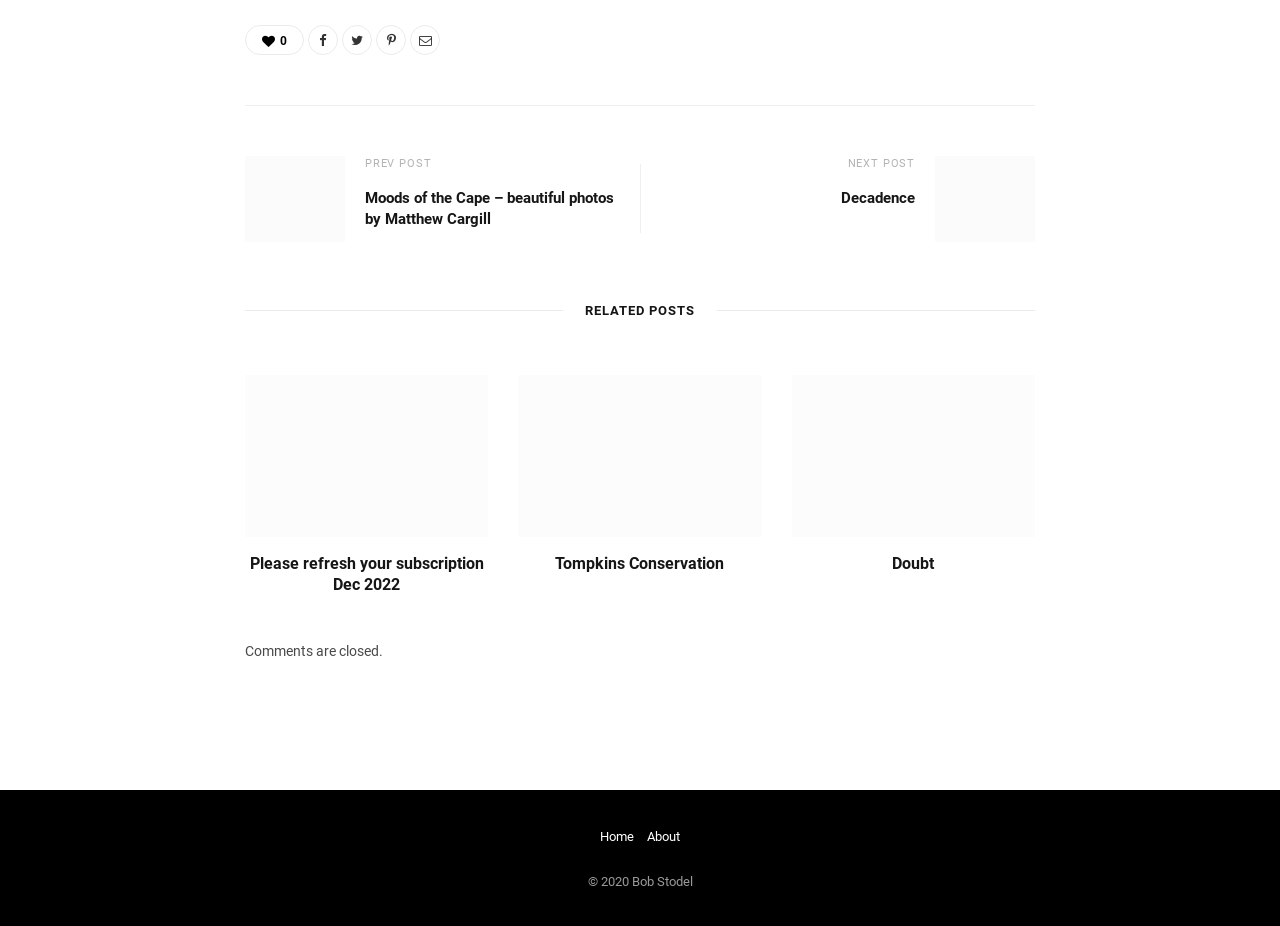For the following element description, predict the bounding box coordinates in the format (top-left x, top-left y, bottom-right x, bottom-right y). All values should be floating point numbers between 0 and 1. Description: parent_node: 0 title="Share on Twitter"

[0.267, 0.027, 0.291, 0.059]